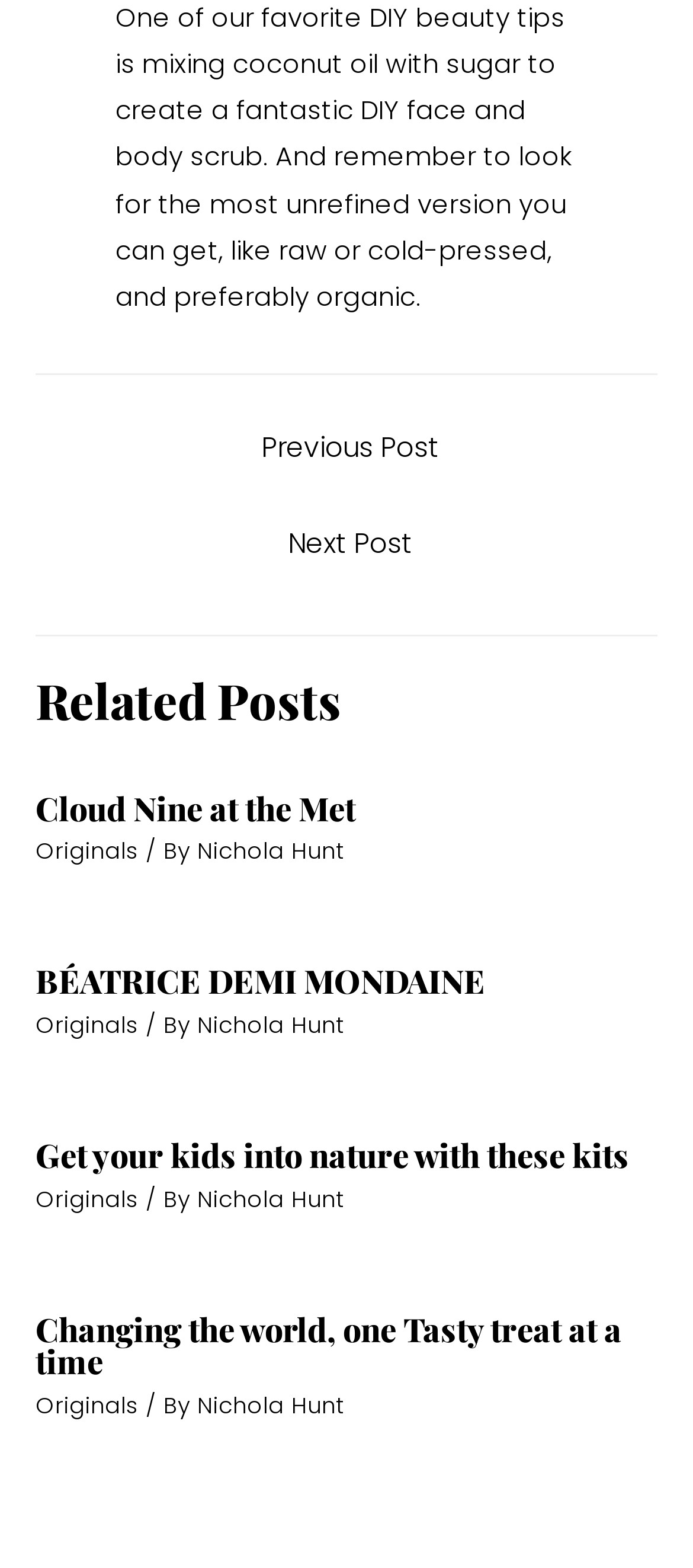What is the title of the first related post?
Provide a short answer using one word or a brief phrase based on the image.

Cloud Nine at the Met